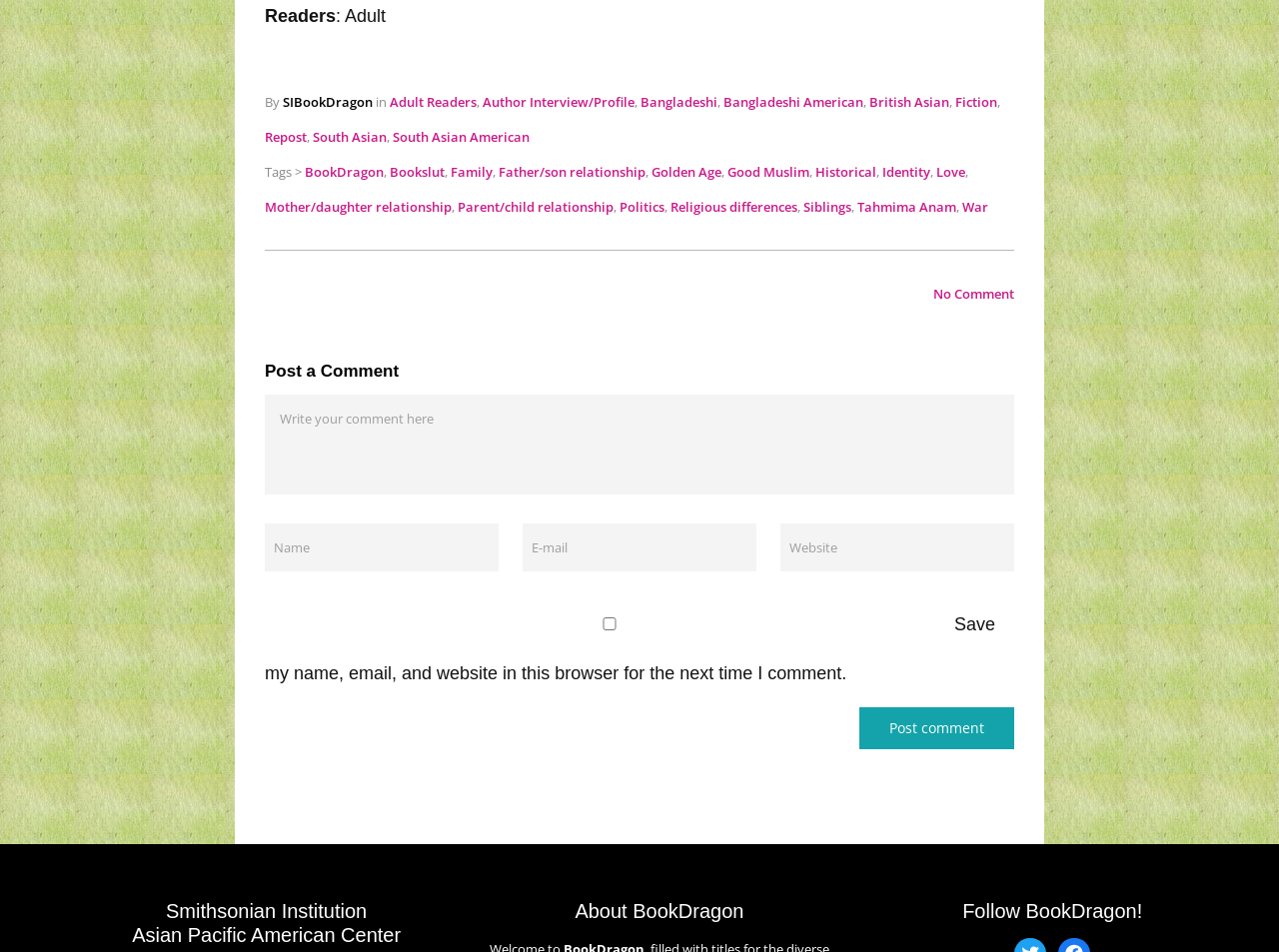Review the image closely and give a comprehensive answer to the question: What is the purpose of the textbox at the bottom?

The purpose of the textbox at the bottom can be determined by looking at the placeholder text 'Write your comment here' and the surrounding elements, indicating that it is intended for users to write and submit a comment.